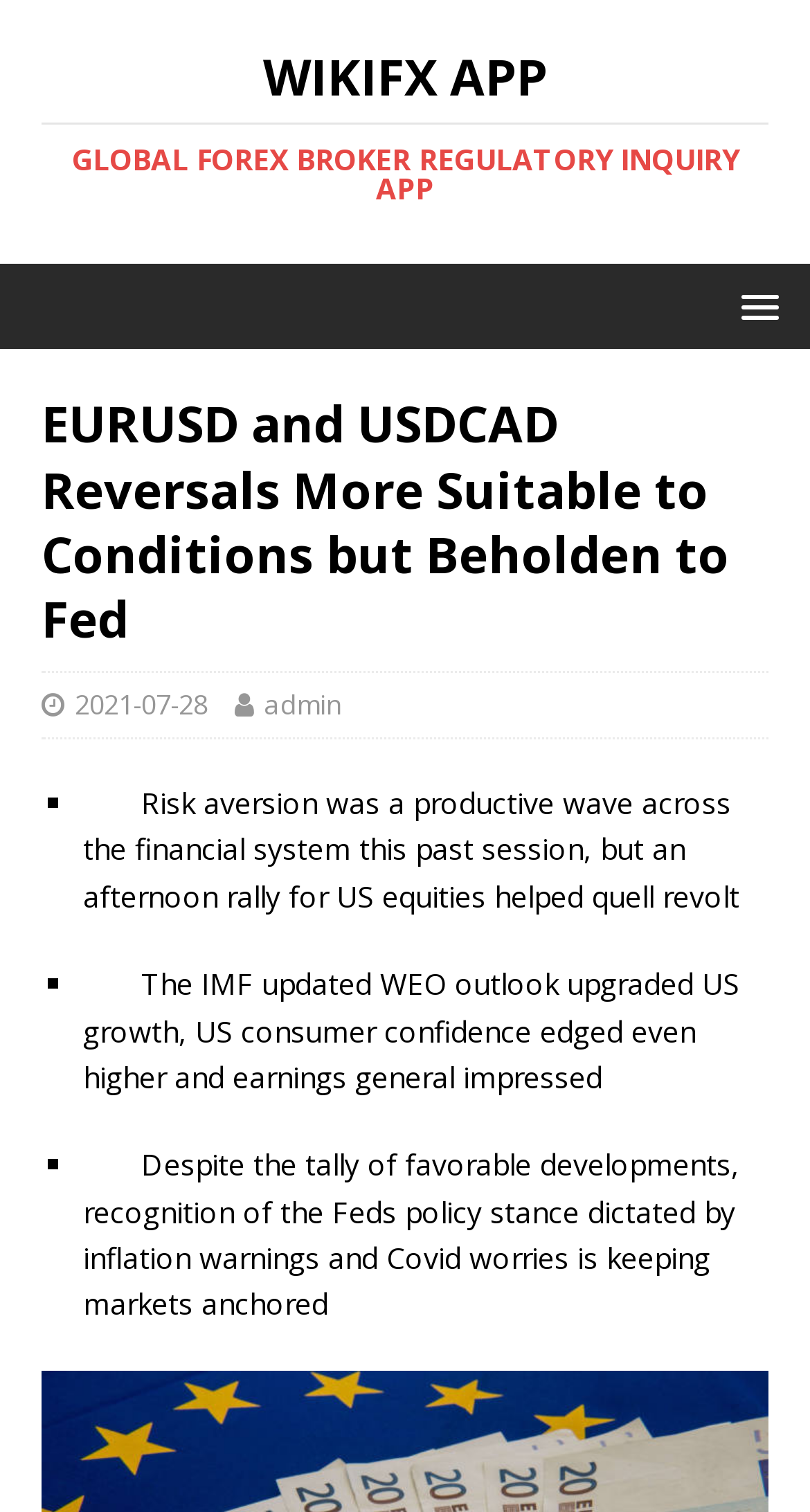Please provide a one-word or phrase answer to the question: 
What is the name of the app?

WikiFX APP